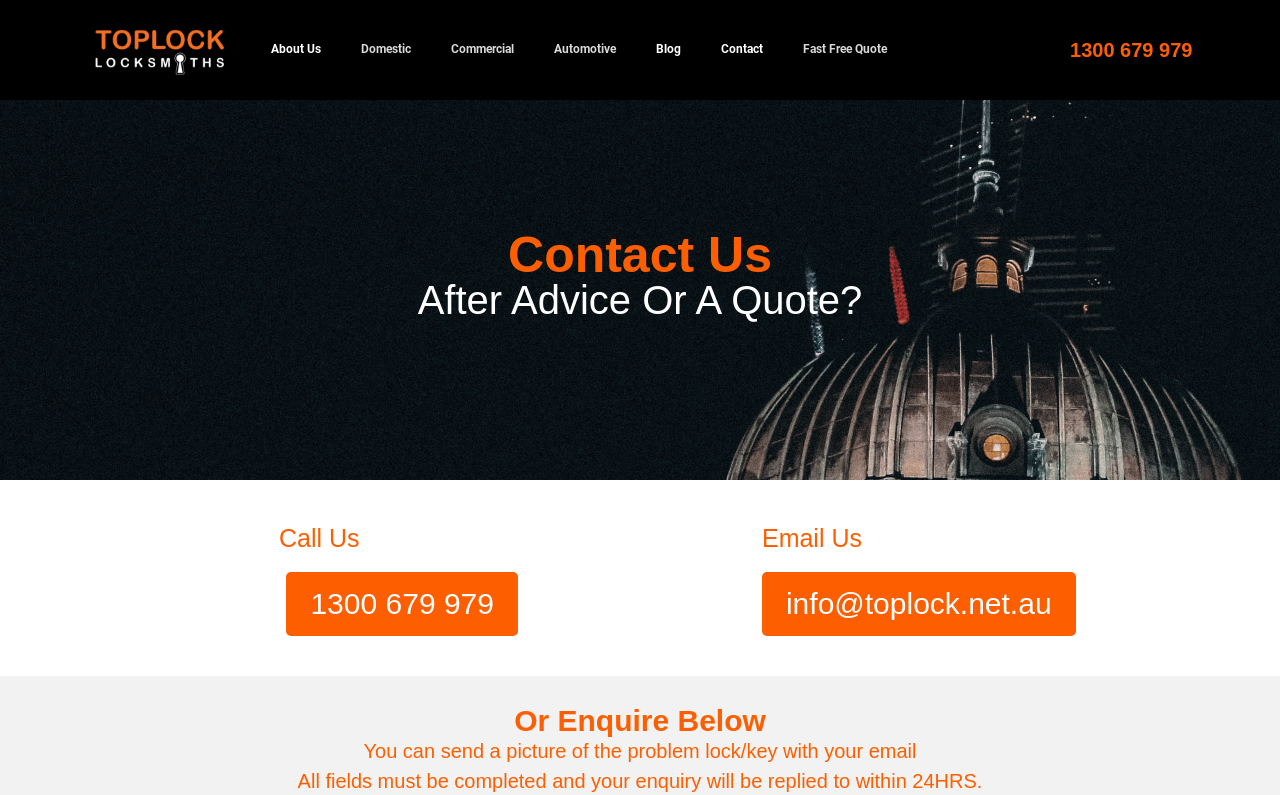Summarize the contents and layout of the webpage in detail.

The webpage is about Toplock locksmiths Melbourne, a trusted locksmith service provider. At the top left corner, there is a logo image with a link. Below the logo, there is a navigation menu with links to different sections of the website, including "About Us", "Domestic", "Commercial", "Automotive", "Blog", "Contact", and "Fast Free Quote". 

On the right side of the navigation menu, there is a large heading displaying the phone number "1300 679 979" with a link to call. Below the phone number, there is a section with a heading "Contact Us" and a subheading "After Advice Or A Quote?". 

In the middle of the page, there are two columns. The left column has a "Call Us" label and a link to the phone number "1300 679 979". The right column has an "Email Us" label and a link to the email address "info@toplock.net.au". 

At the bottom of the page, there is a heading "Or Enquire Below" and a text area where users can send an enquiry. There is a note below the text area stating that users can send a picture of the problem lock or key with their email, and that all fields must be completed and the enquiry will be replied to within 24 hours.